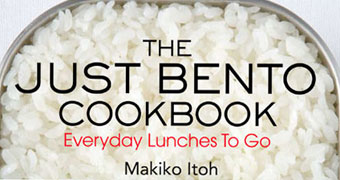What is the background of the cookbook cover?
Look at the webpage screenshot and answer the question with a detailed explanation.

The background of the cookbook cover features a close-up of a container filled with fluffy, white rice, which emphasizes the cookbook's focus on convenient and delicious bento box meals.